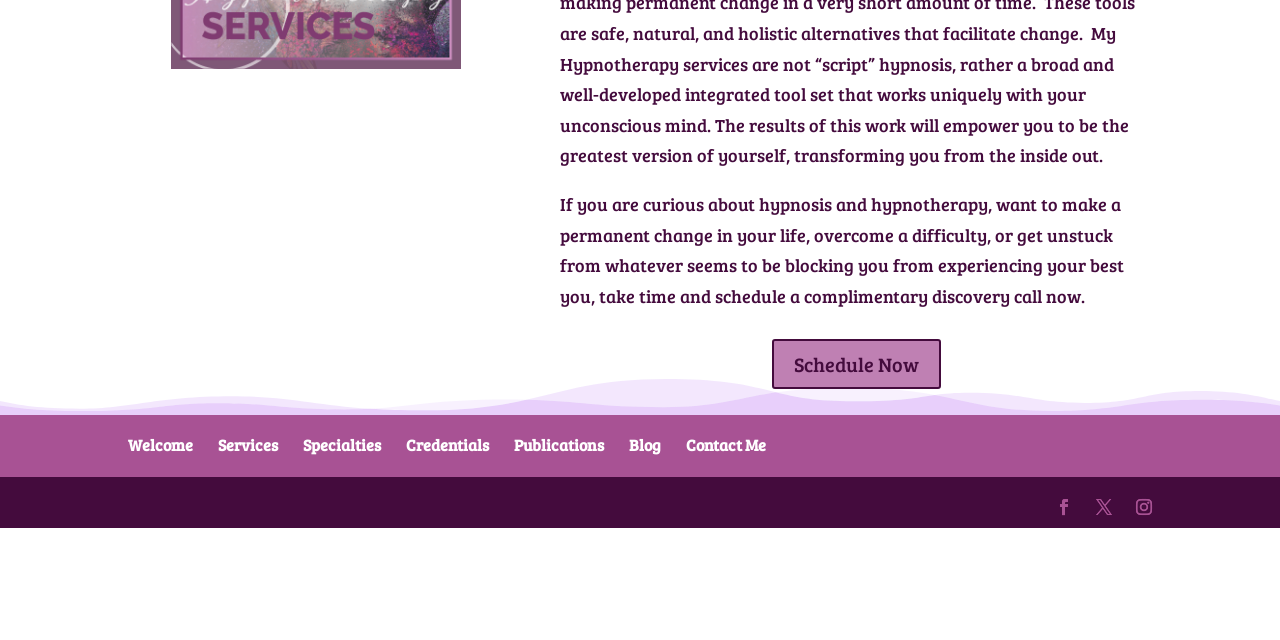Find the bounding box of the UI element described as follows: "Facebook".

[0.825, 0.77, 0.838, 0.818]